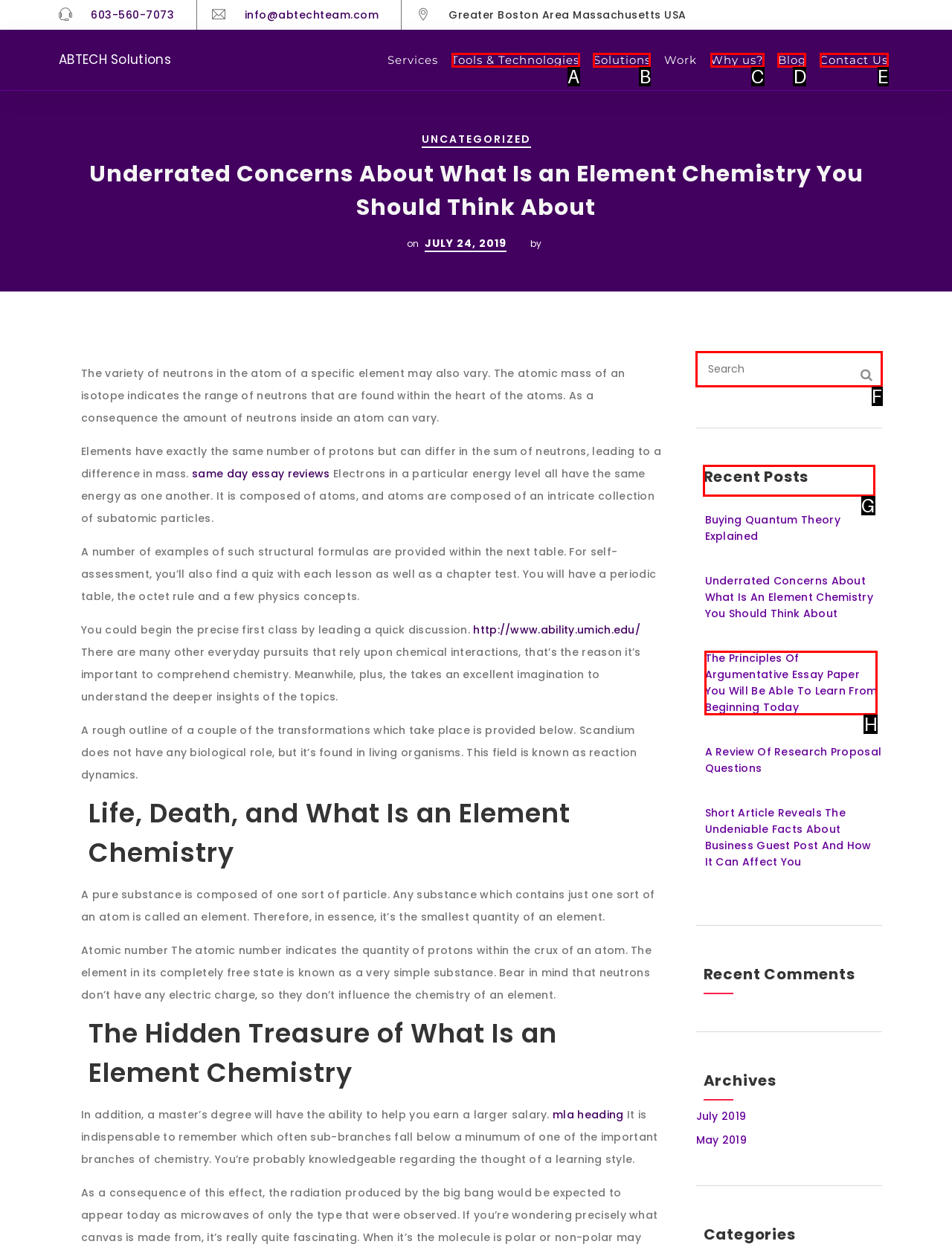Indicate which red-bounded element should be clicked to perform the task: Check the 'Recent Posts' Answer with the letter of the correct option.

G